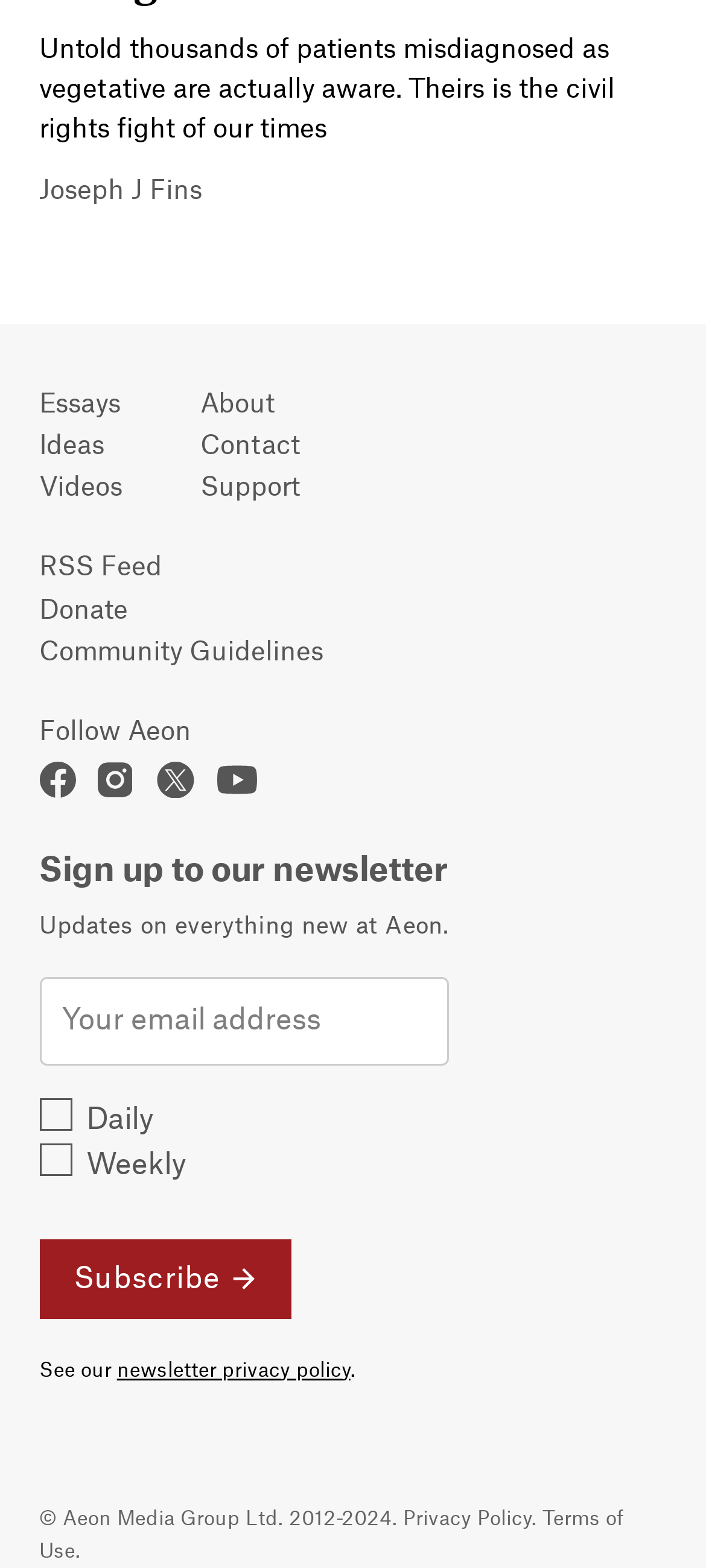Based on the image, provide a detailed response to the question:
What is the label of the button below the textbox?

I analyzed the webpage and found a textbox with a button below it, which has the label 'Subscribe', indicating that the button is used to subscribe to a newsletter.